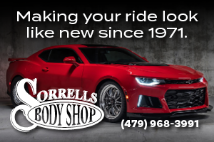What is the purpose of the phone number provided?
Utilize the image to construct a detailed and well-explained answer.

The phone number is provided beneath the logo, allowing customers to easily reach out for services, implying that the phone number is intended for customers to contact the business for auto restoration or repair services.